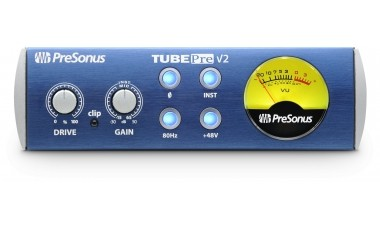Look at the image and give a detailed response to the following question: What is the purpose of the VU meter?

The VU meter is present on the front panel of the PreSonus TubePre V2, and its purpose is to provide real-time feedback on audio levels, which is essential for optimal recording settings.